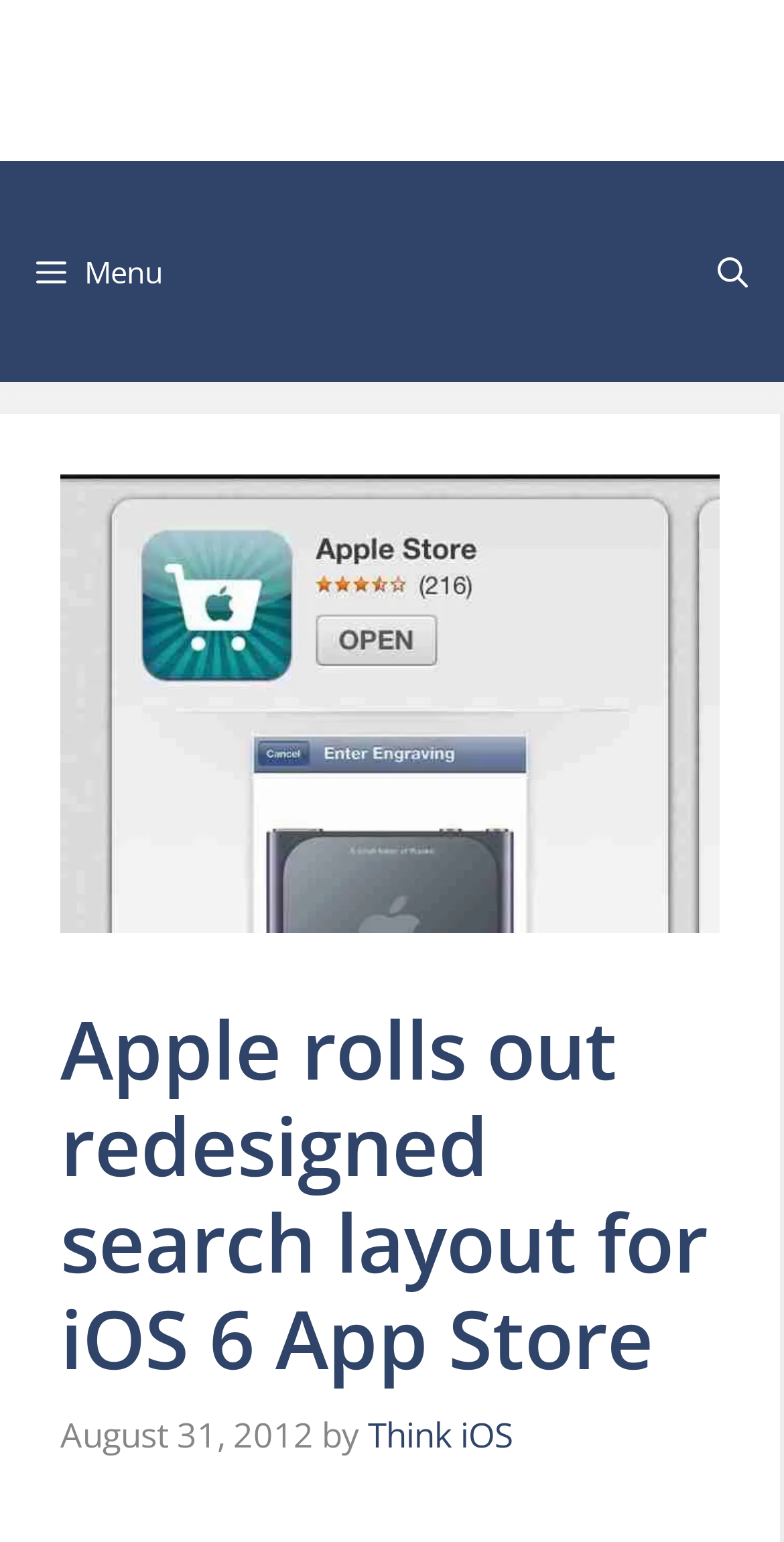What is the category of the article?
Please give a detailed answer to the question using the information shown in the image.

I found the category of the article by looking at the link below the header, which contains the text 'Think iOS', indicating that the article is related to iOS.